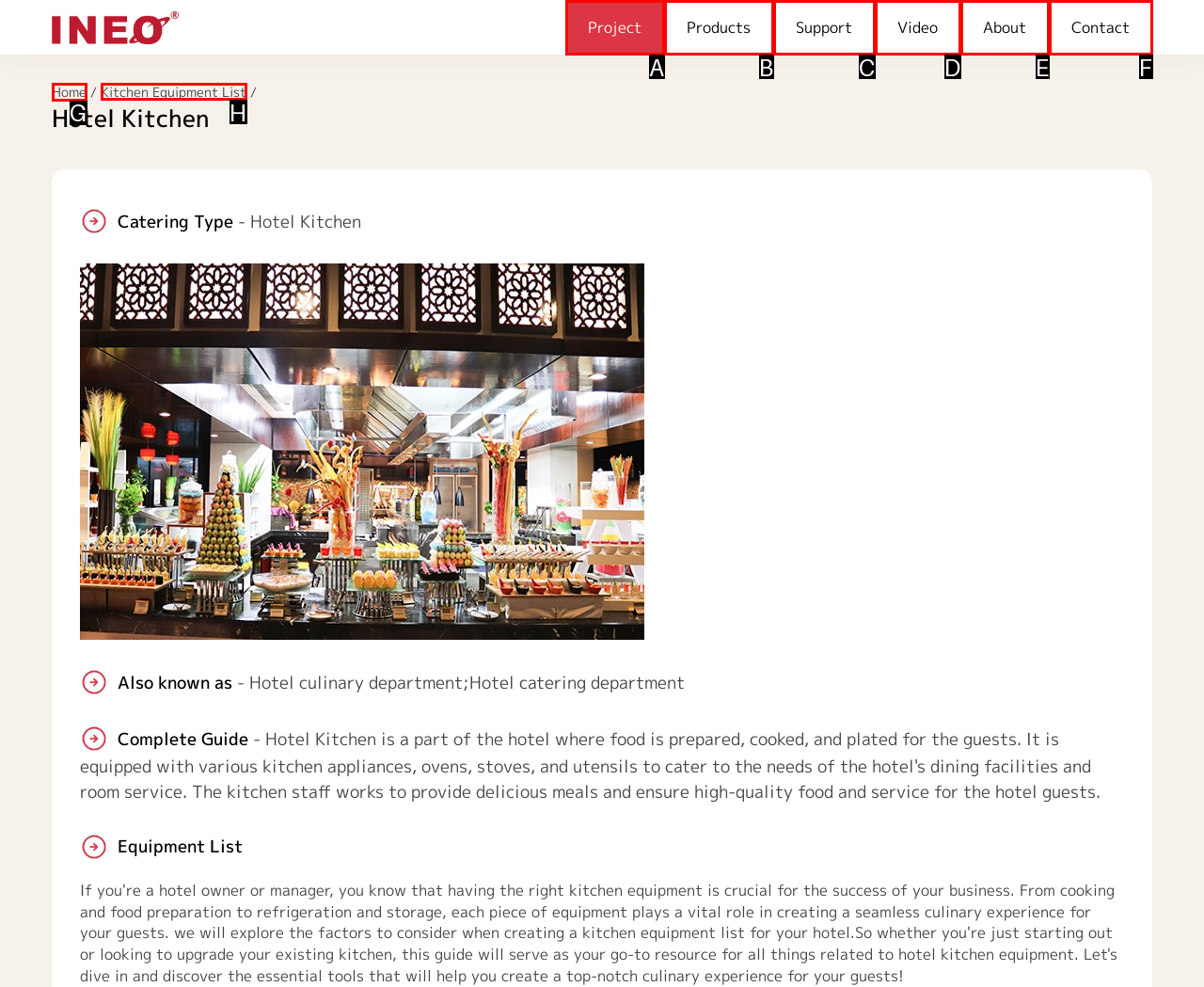Identify which lettered option to click to carry out the task: view Kitchen Equipment List. Provide the letter as your answer.

H